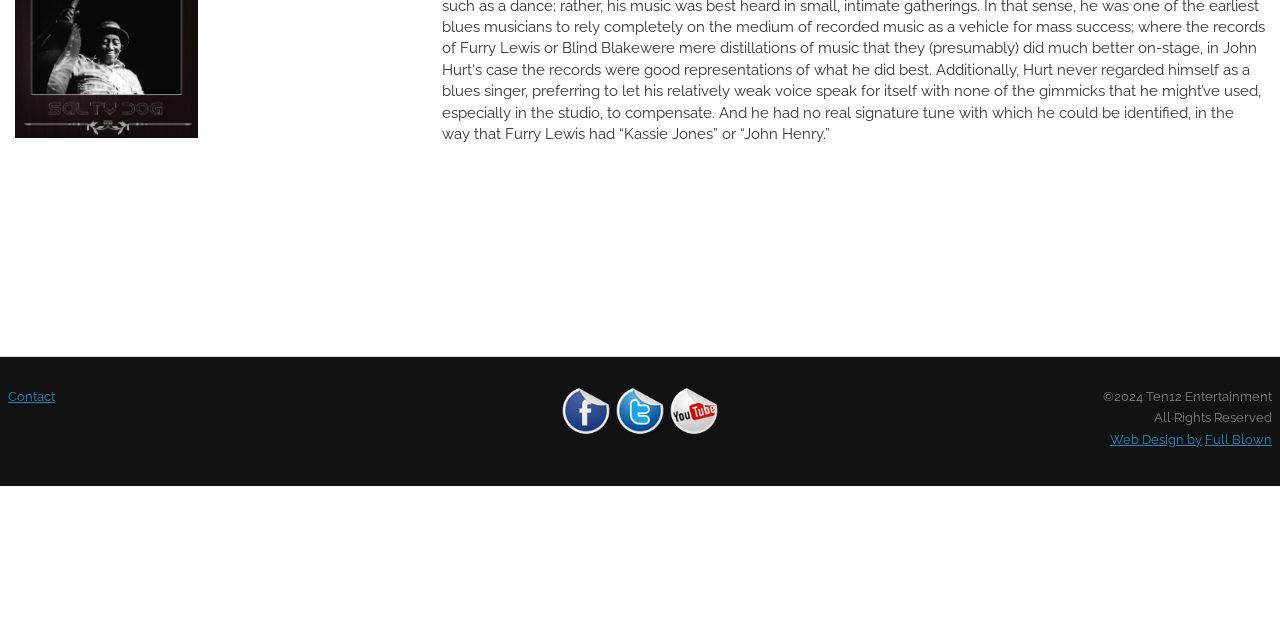Based on the provided description, "Contact", find the bounding box of the corresponding UI element in the screenshot.

[0.006, 0.608, 0.043, 0.631]